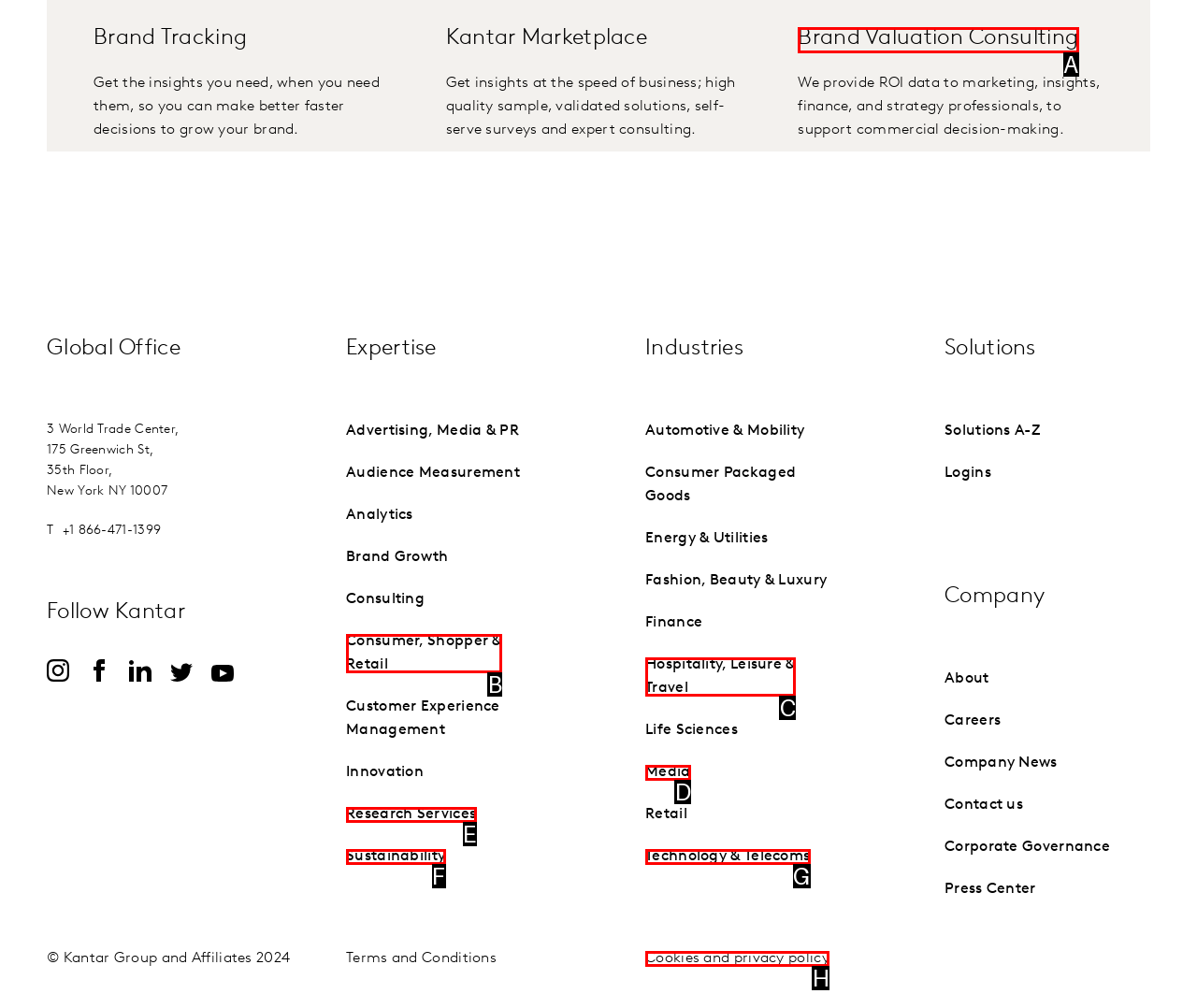Refer to the description: Cookies and privacy policy and choose the option that best fits. Provide the letter of that option directly from the options.

H